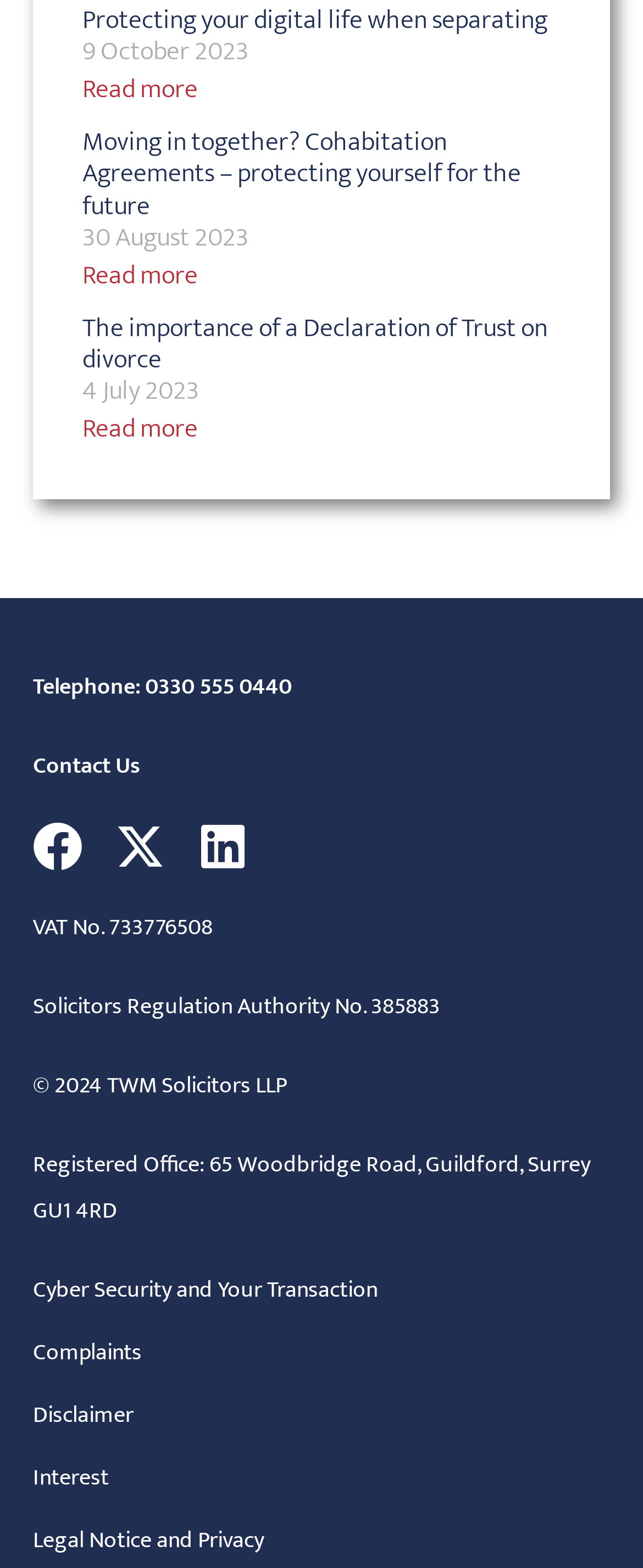Find the bounding box coordinates for the HTML element described in this sentence: "Cyber Security and Your Transaction". Provide the coordinates as four float numbers between 0 and 1, in the format [left, top, right, bottom].

[0.051, 0.808, 0.949, 0.837]